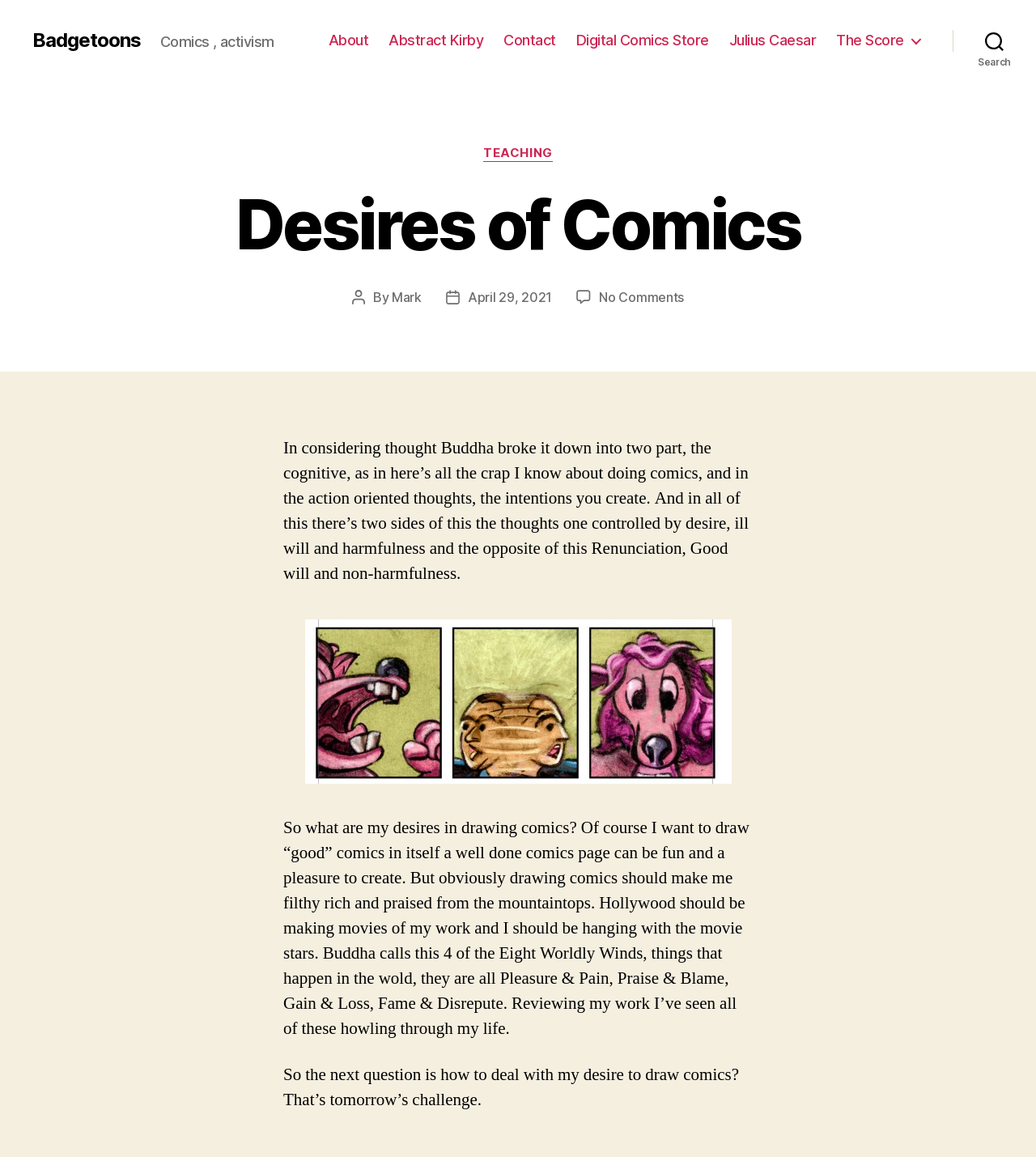Pinpoint the bounding box coordinates of the area that should be clicked to complete the following instruction: "Visit the 'Digital Comics Store'". The coordinates must be given as four float numbers between 0 and 1, i.e., [left, top, right, bottom].

[0.556, 0.027, 0.684, 0.043]